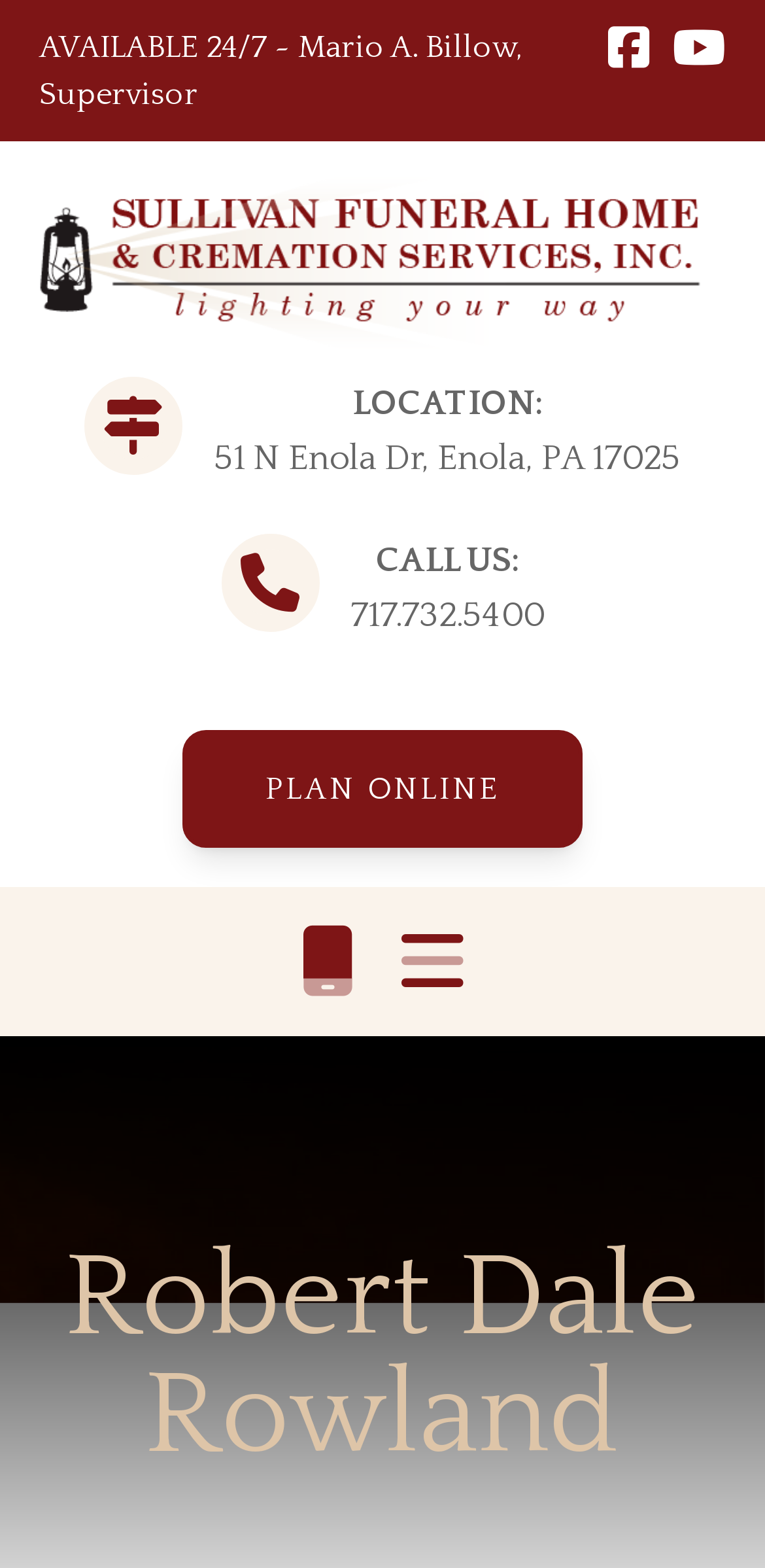Provide the bounding box coordinates of the UI element this sentence describes: "alt="Youtube"".

[0.879, 0.016, 0.949, 0.049]